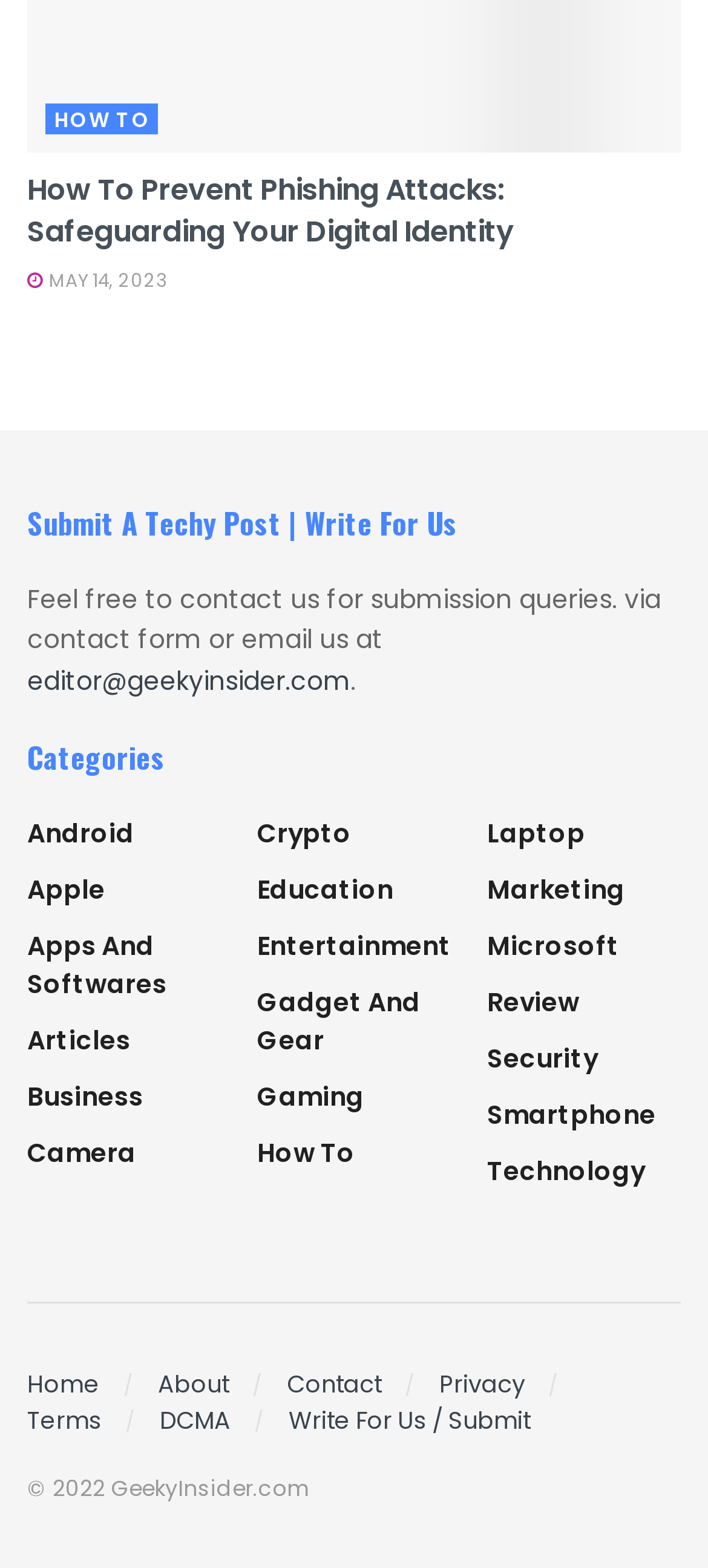Use a single word or phrase to respond to the question:
What is the date of the article?

MAY 14, 2023